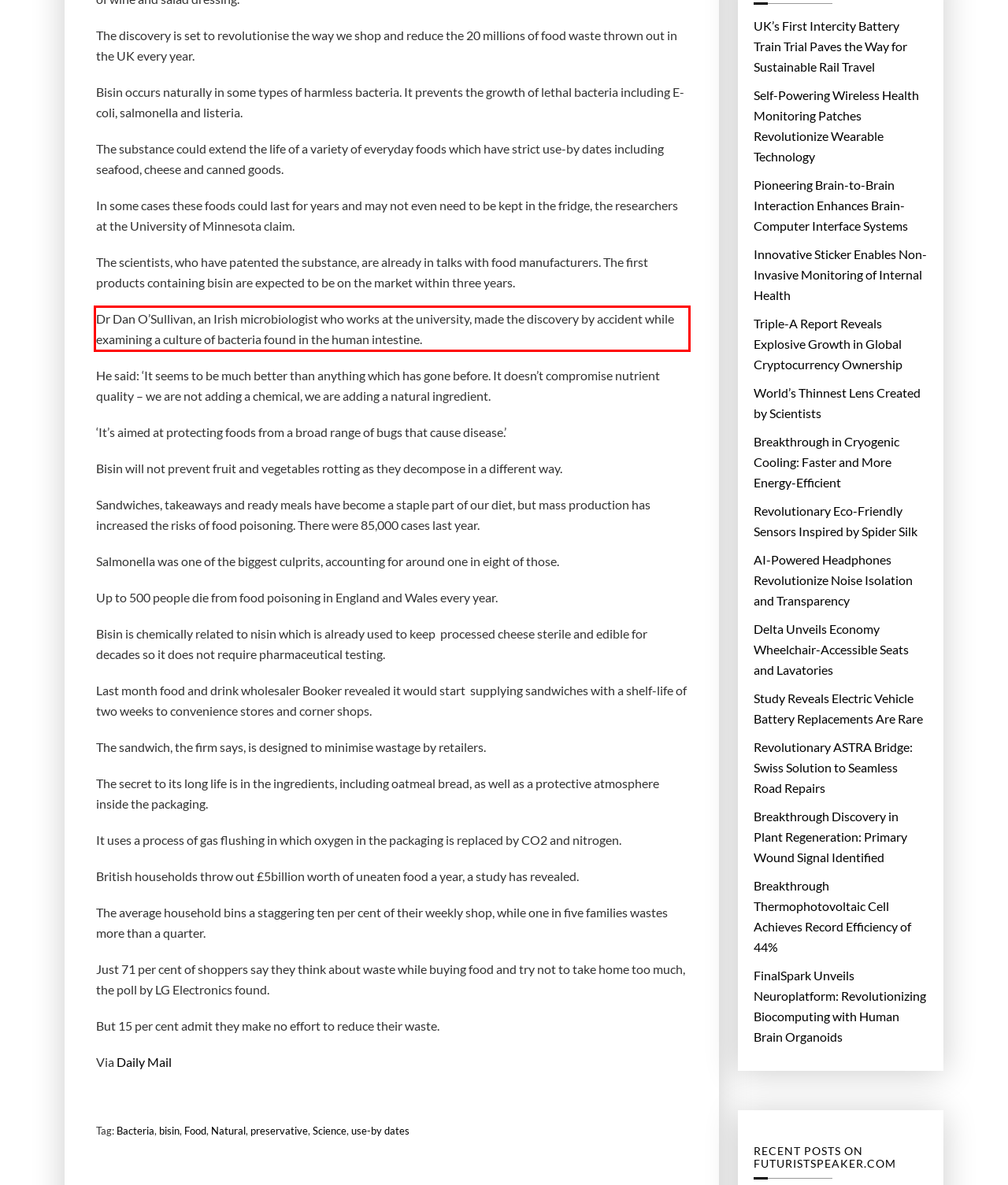Using the provided webpage screenshot, recognize the text content in the area marked by the red bounding box.

Dr Dan O’Sullivan, an Irish microbiologist who works at the university, made the discovery by accident while examining a culture of bacteria found in the human intestine.